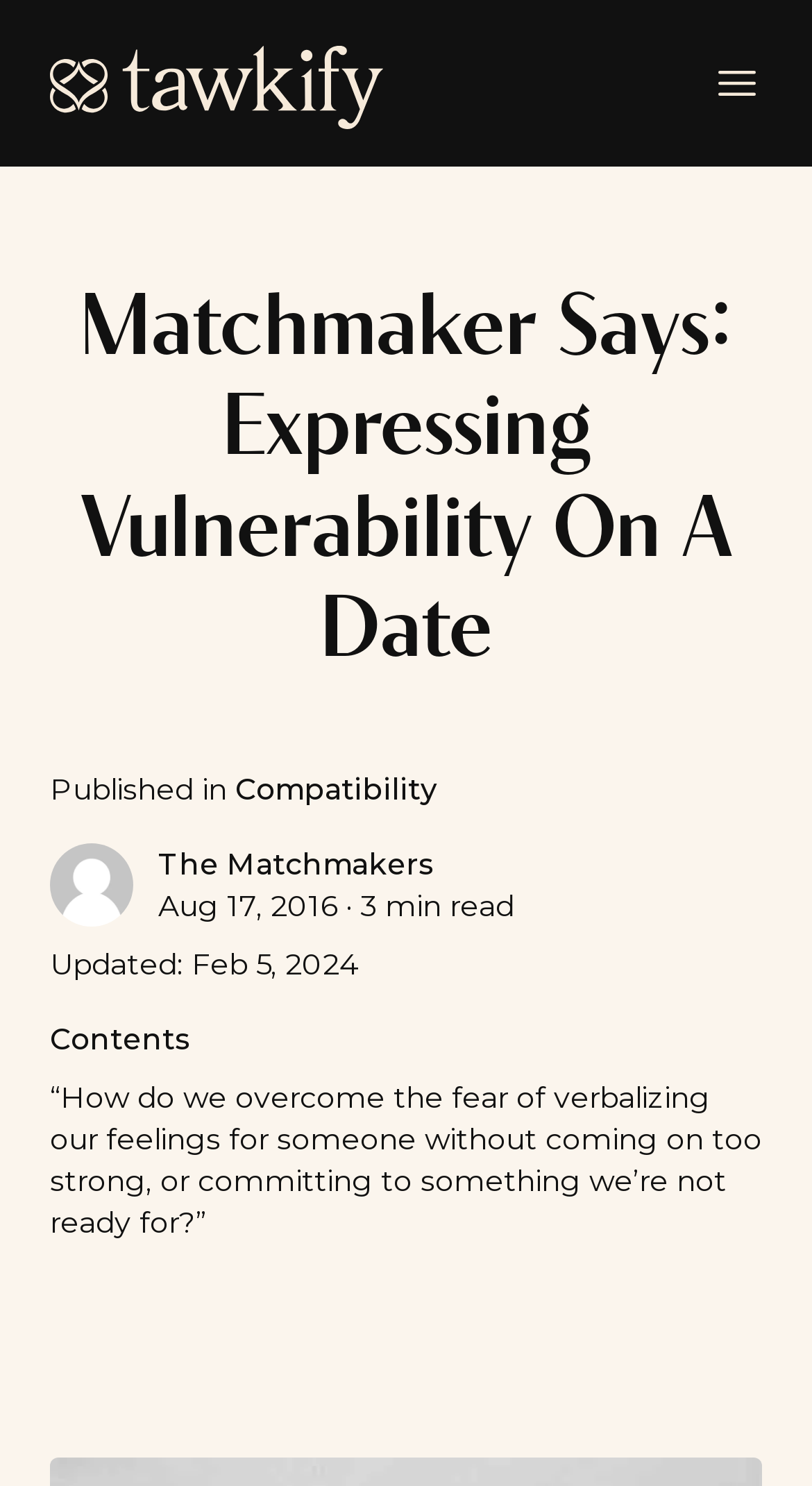Identify and provide the title of the webpage.

Matchmaker Says: Expressing Vulnerability On A Date